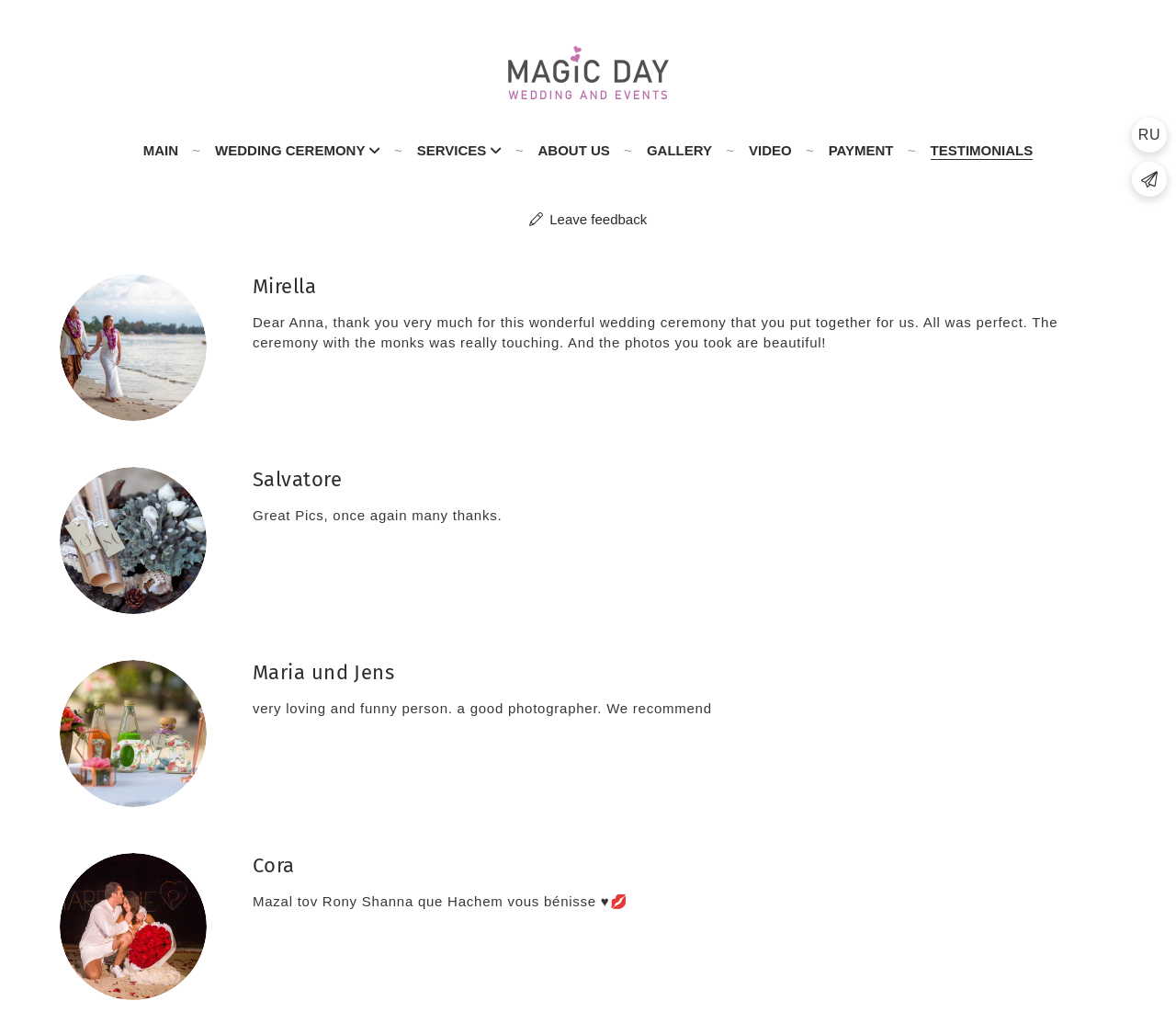Please identify the bounding box coordinates of where to click in order to follow the instruction: "Visit E-COMMERCE".

None